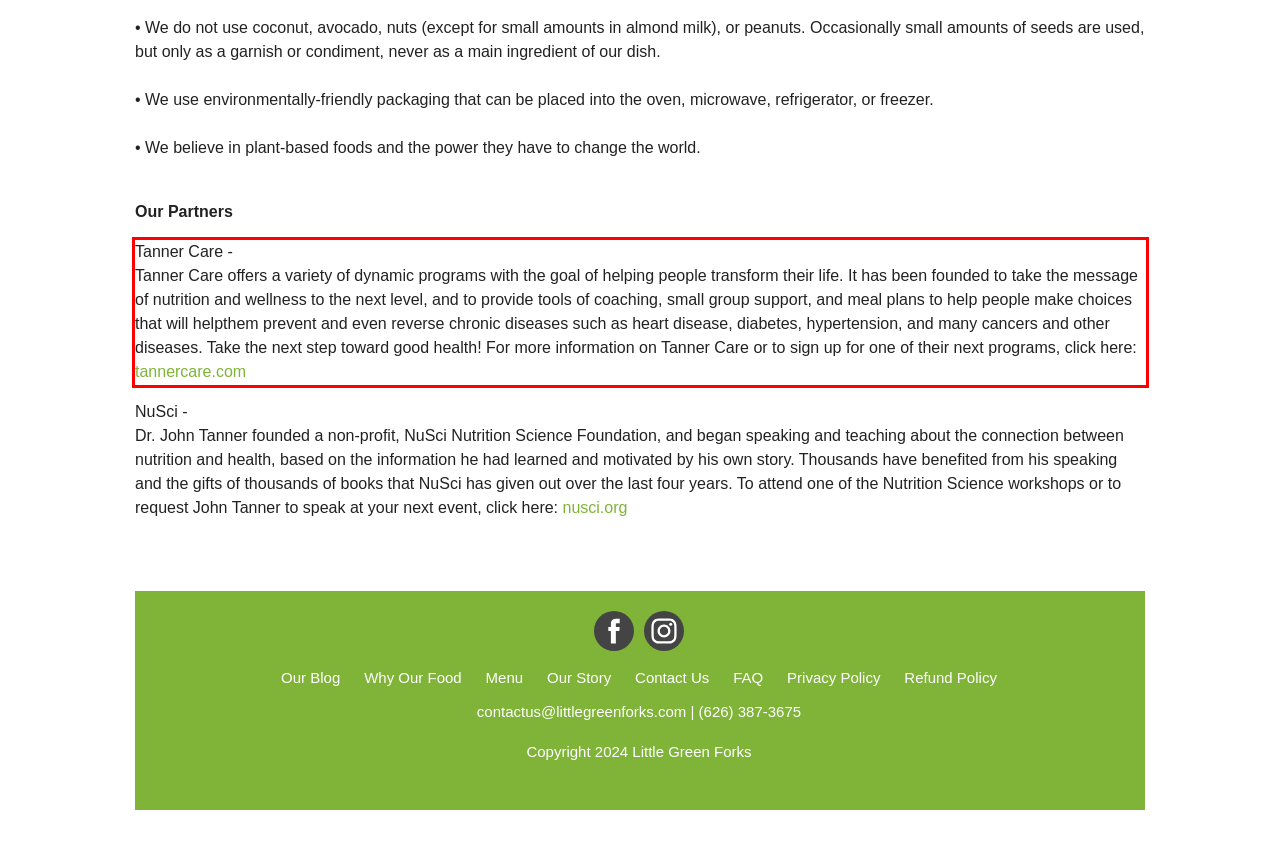Examine the screenshot of the webpage, locate the red bounding box, and generate the text contained within it.

Tanner Care - Tanner Care offers a variety of dynamic programs with the goal of helping people transform their life. It has been founded to take the message of nutrition and wellness to the next level, and to provide tools of coaching, small group support, and meal plans to help people make choices that will helpthem prevent and even reverse chronic diseases such as heart disease, diabetes, hypertension, and many cancers and other diseases. Take the next step toward good health! For more information on Tanner Care or to sign up for one of their next programs, click here: tannercare.com